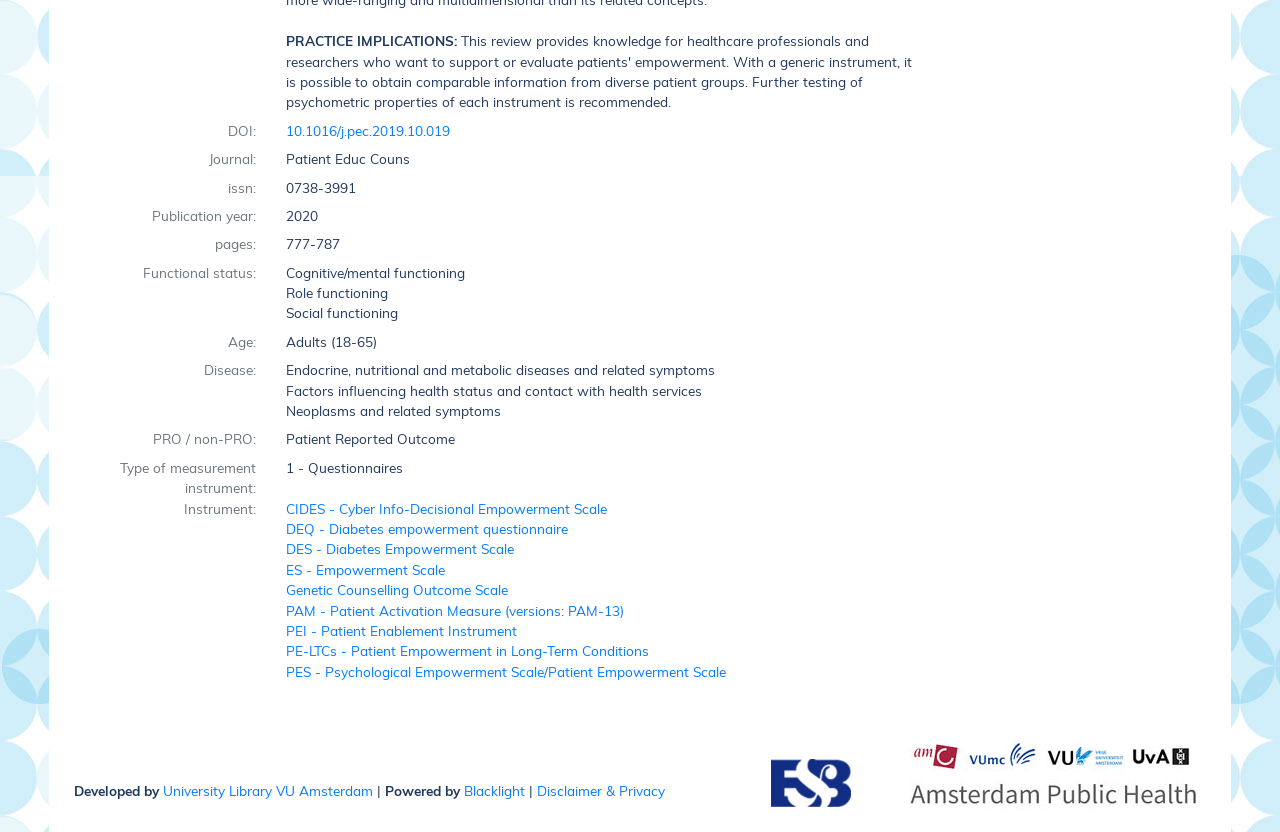Provide the bounding box coordinates of the HTML element this sentence describes: "PEI - Patient Enablement Instrument". The bounding box coordinates consist of four float numbers between 0 and 1, i.e., [left, top, right, bottom].

[0.223, 0.748, 0.404, 0.768]